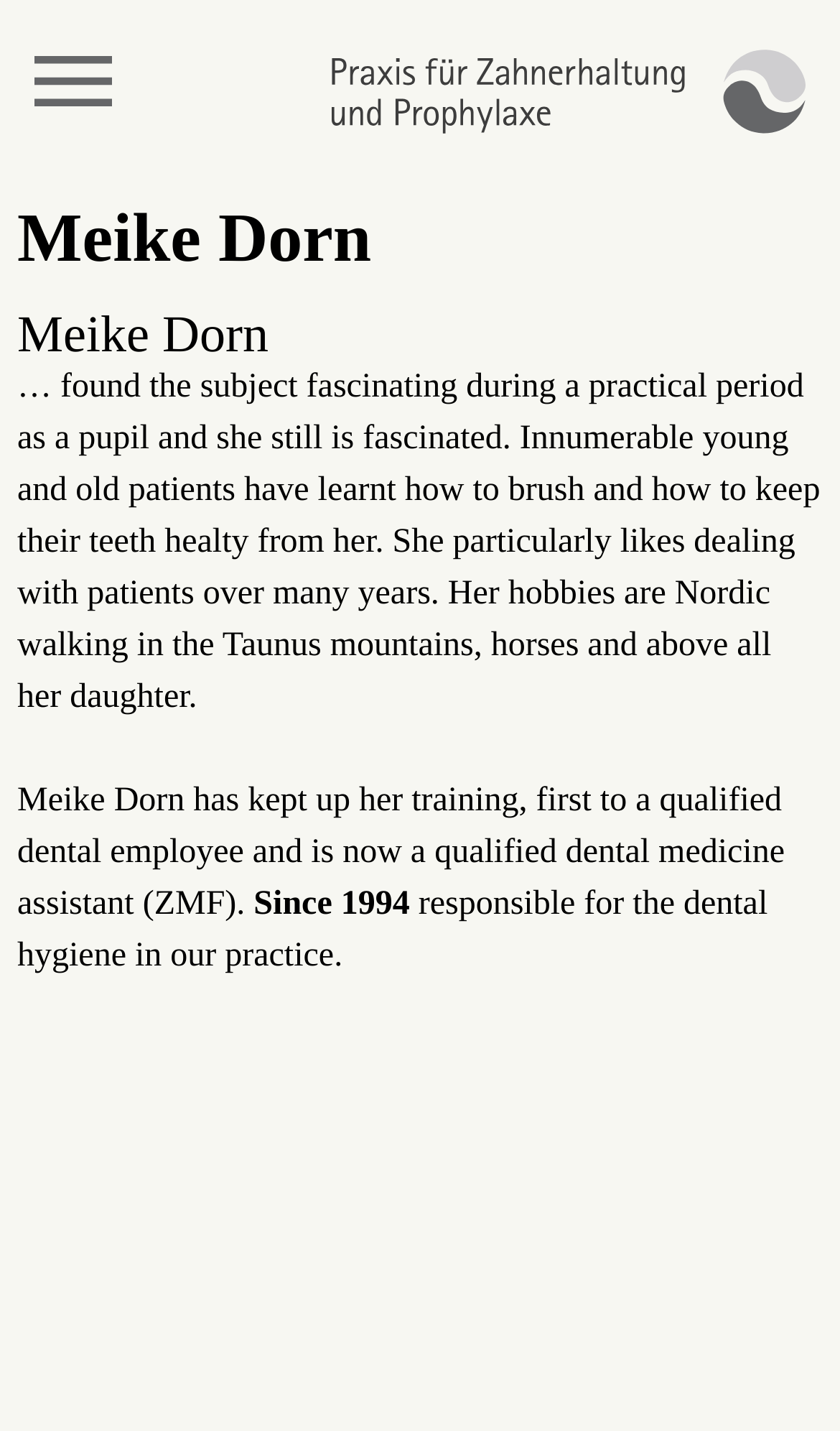Write an extensive caption that covers every aspect of the webpage.

The webpage is about Meike Dorn, a dental professional, and her practice for tooth preservation and prophylaxis. At the top left of the page, there is a small image. Below the image, there is a link to the practice's name, "Praxis für Zahnerhaltung und Prophylaxe", which spans almost the entire width of the page.

The main content of the page is divided into an article section, which takes up most of the page's height. At the top of this section, there are two headings with the same text, "Meike Dorn", one below the other. 

Below the headings, there is a paragraph of text that describes Meike Dorn's fascination with dentistry, her experience working with patients, and her hobbies. This text is followed by a small non-breaking space, and then another paragraph that describes her professional training and qualifications.

To the right of the second paragraph, there is a small text "Since 1994", and below it, a sentence that describes Meike Dorn's responsibility in the practice. Overall, the page has a simple and clean layout, with a focus on presenting Meike Dorn's professional profile and experience.